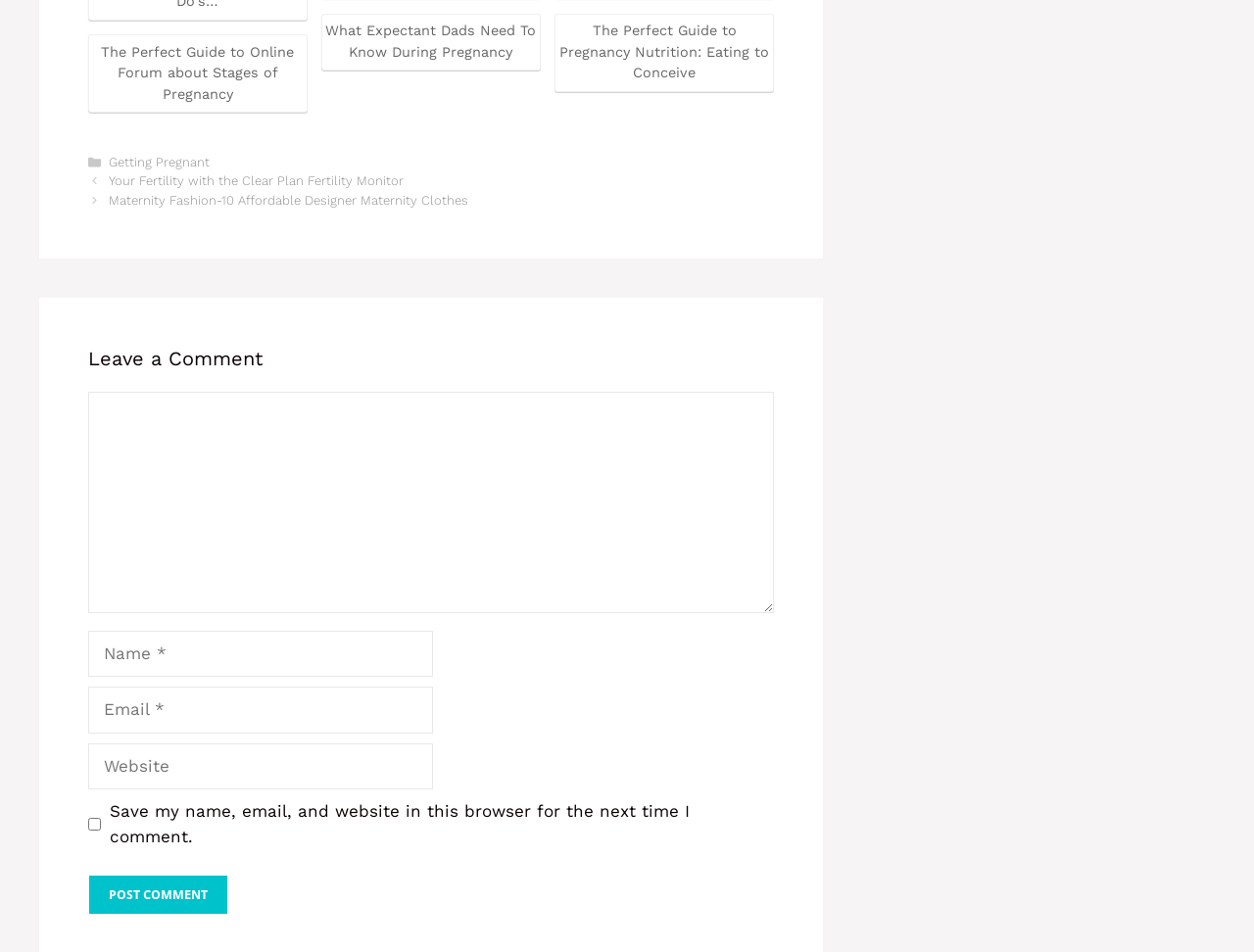Locate the coordinates of the bounding box for the clickable region that fulfills this instruction: "Click on the link about stages of pregnancy".

[0.073, 0.044, 0.242, 0.111]